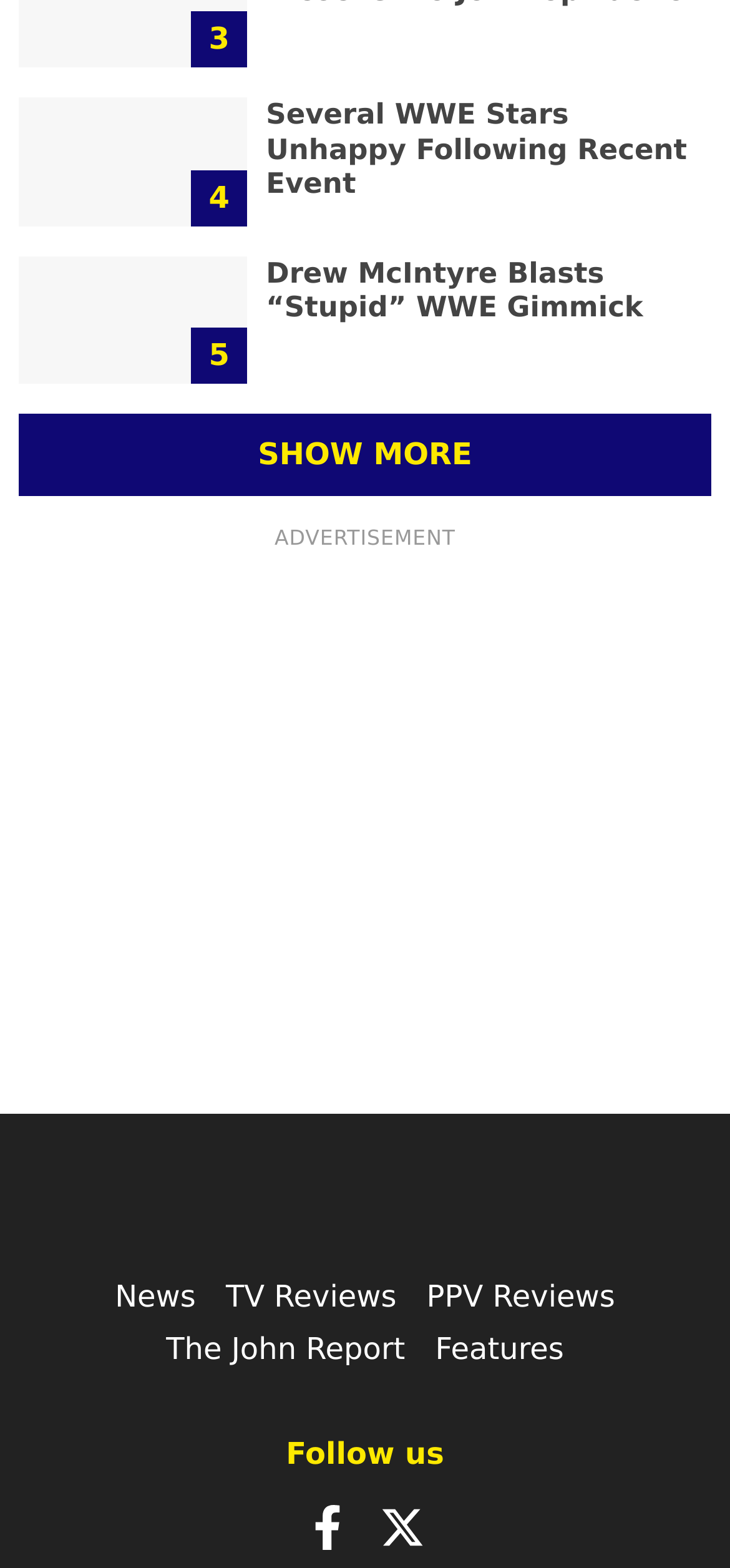Indicate the bounding box coordinates of the element that needs to be clicked to satisfy the following instruction: "Follow on Facebook". The coordinates should be four float numbers between 0 and 1, i.e., [left, top, right, bottom].

[0.418, 0.962, 0.479, 0.984]